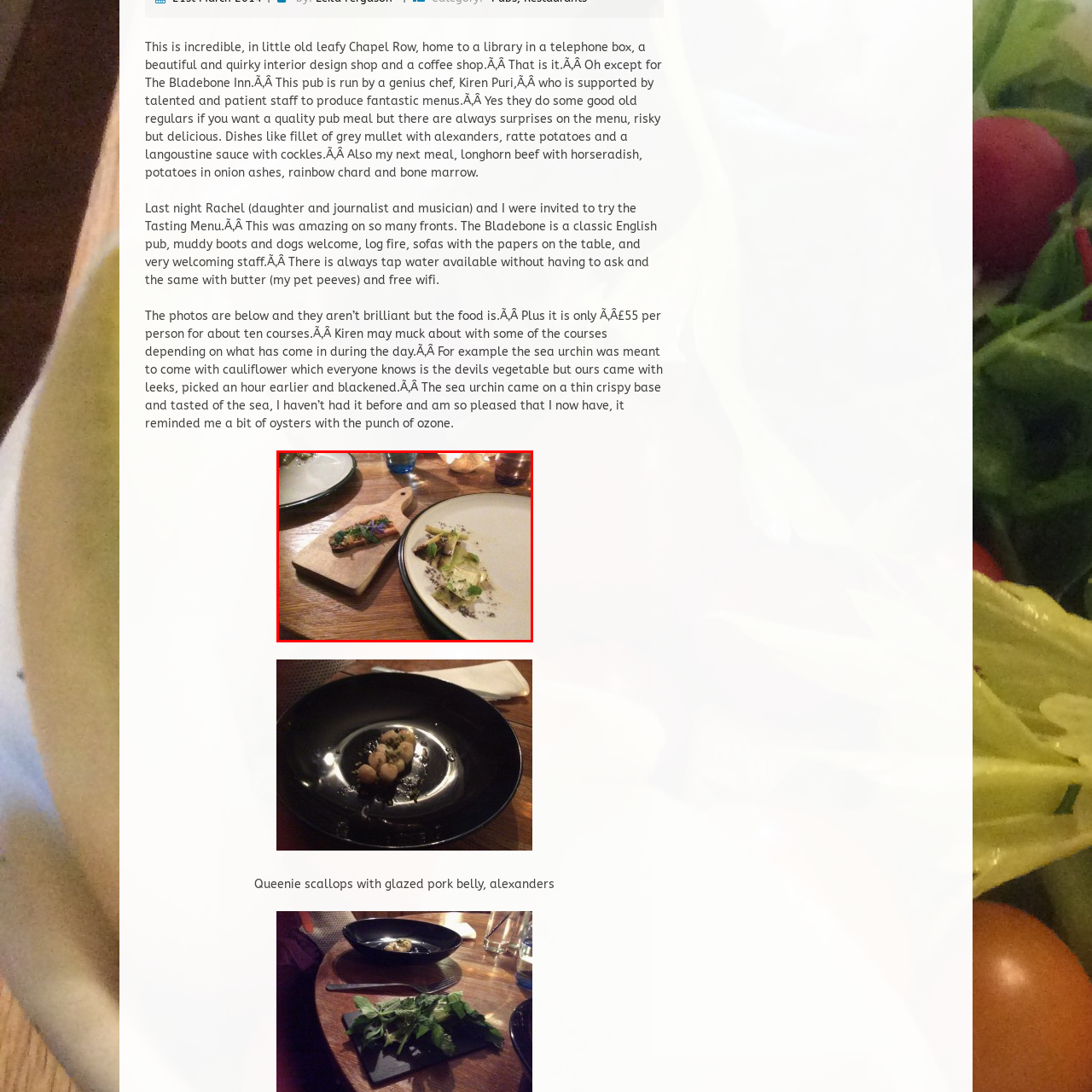What is garnishing the appetizer?
Refer to the image highlighted by the red box and give a one-word or short-phrase answer reflecting what you see.

Fresh herbs